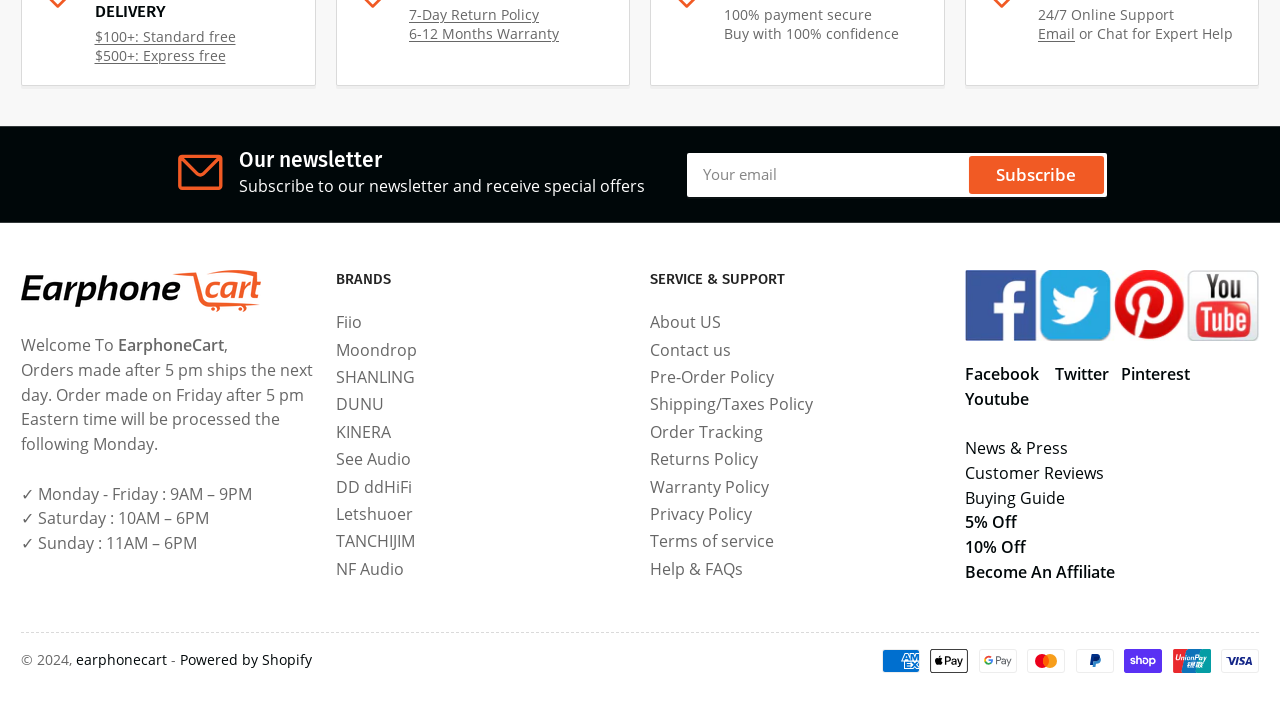Identify the bounding box coordinates of the area that should be clicked in order to complete the given instruction: "Subscribe to the newsletter". The bounding box coordinates should be four float numbers between 0 and 1, i.e., [left, top, right, bottom].

[0.536, 0.268, 0.861, 0.318]